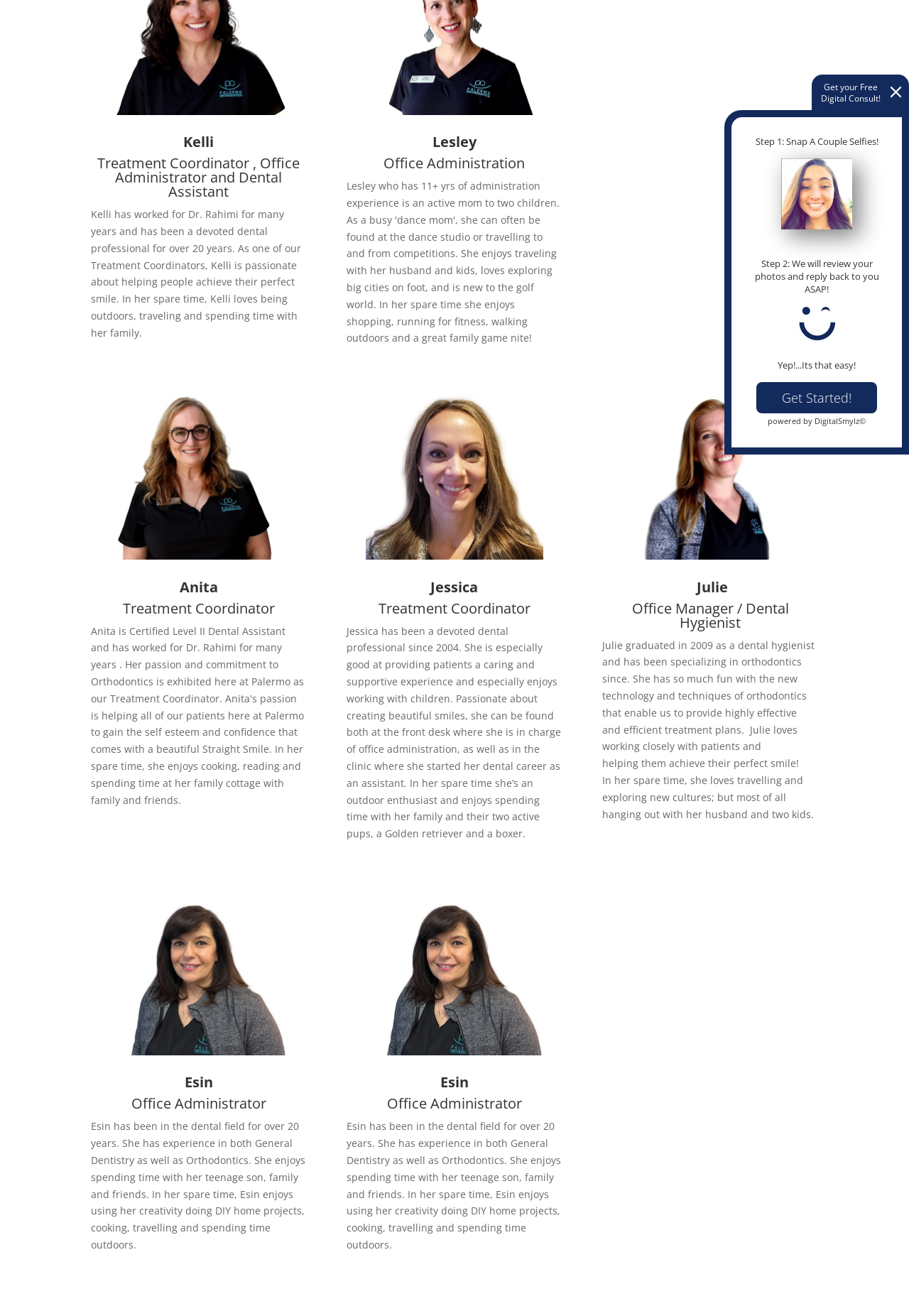Based on the description "Get Started!", find the bounding box of the specified UI element.

[0.832, 0.29, 0.965, 0.314]